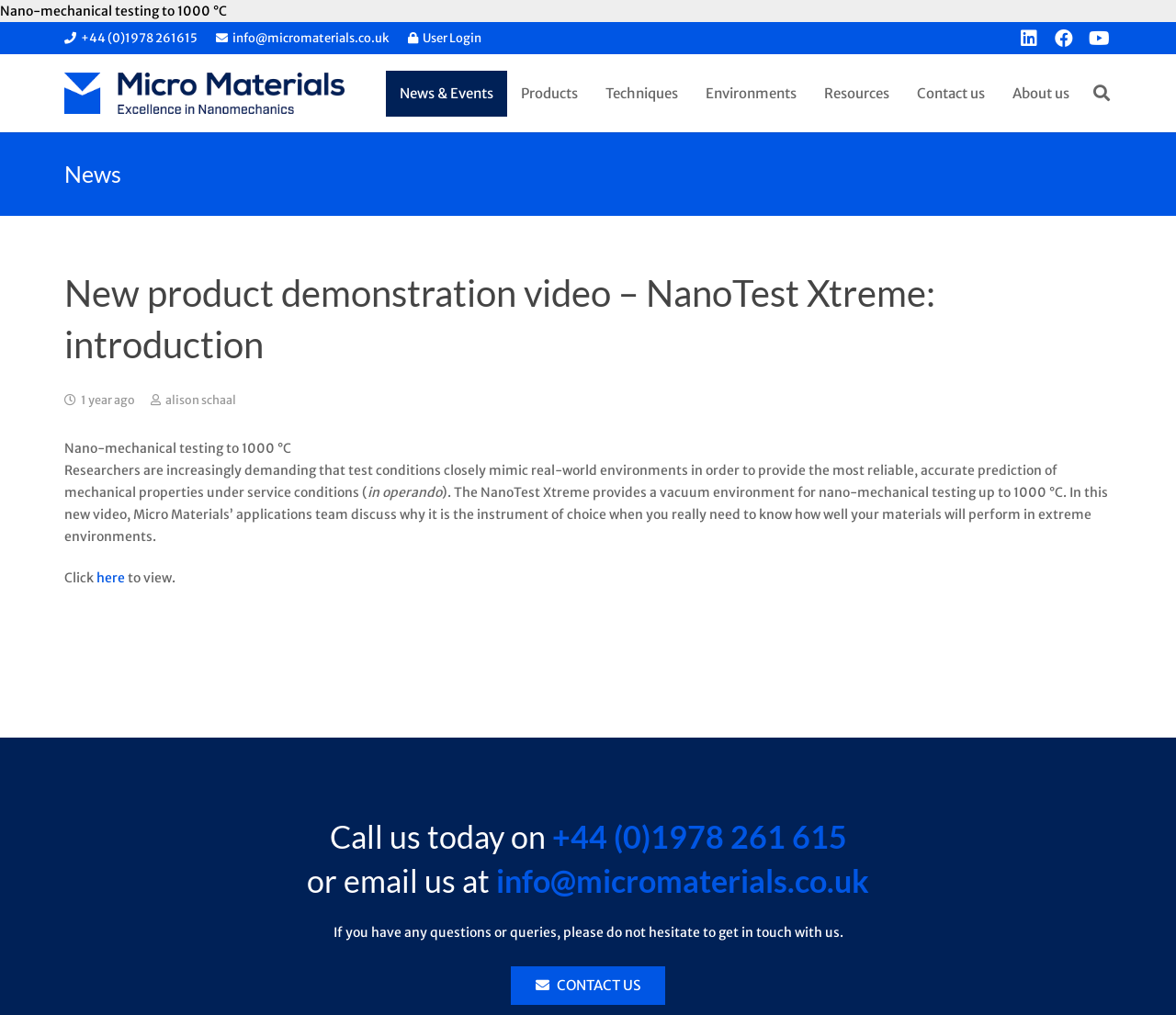Find and indicate the bounding box coordinates of the region you should select to follow the given instruction: "View the history of the page".

None